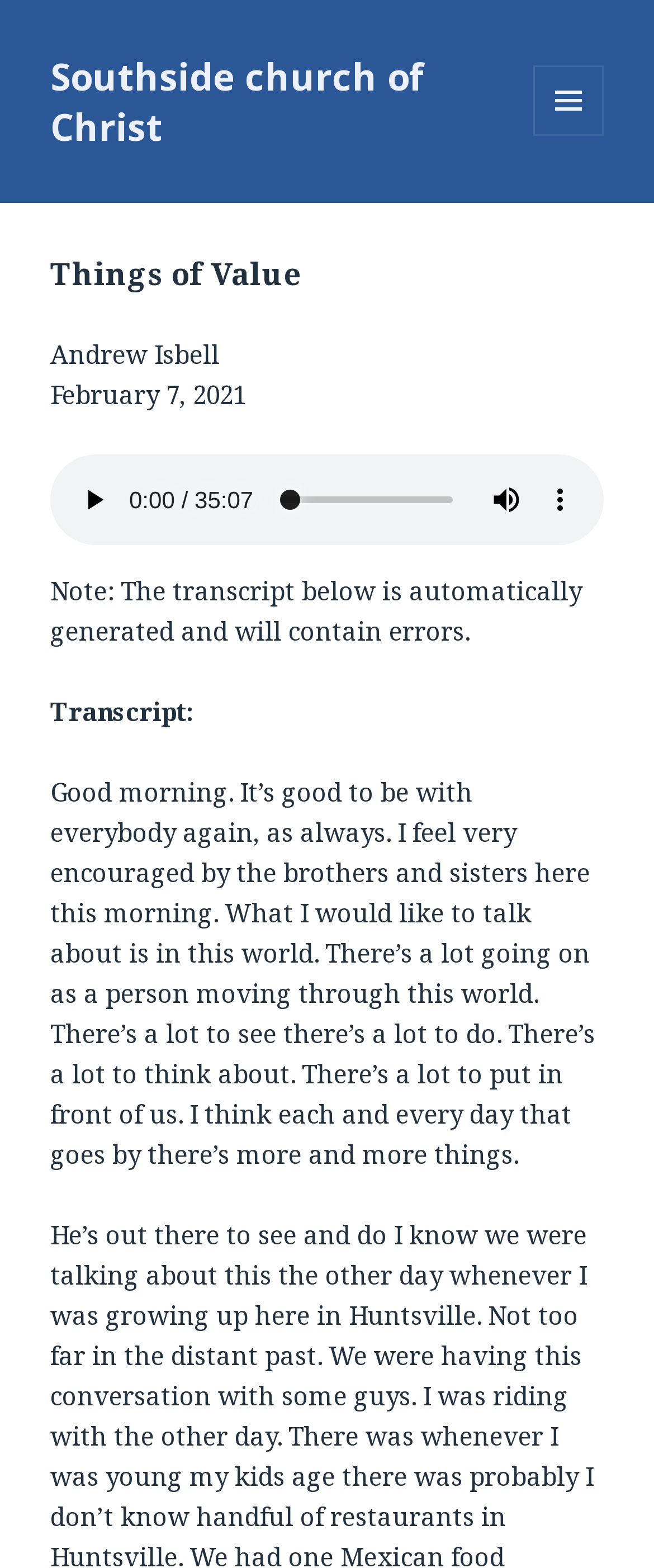Respond to the question with just a single word or phrase: 
What is the date of the sermon?

February 7, 2021